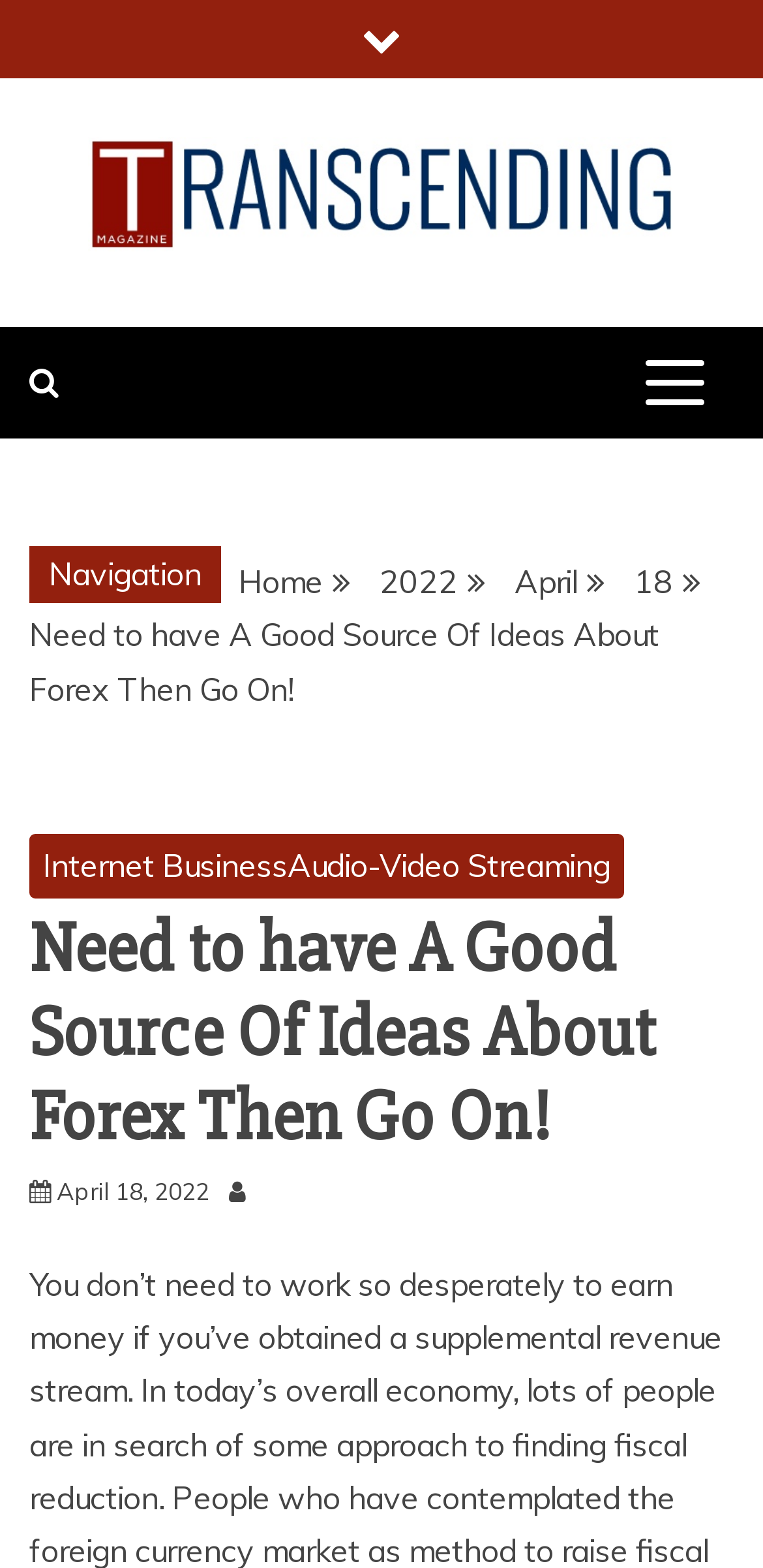What is the date of the article?
Could you answer the question with a detailed and thorough explanation?

The date of the article can be found in the link element that says 'April 18, 2022', which is located below the title of the article.